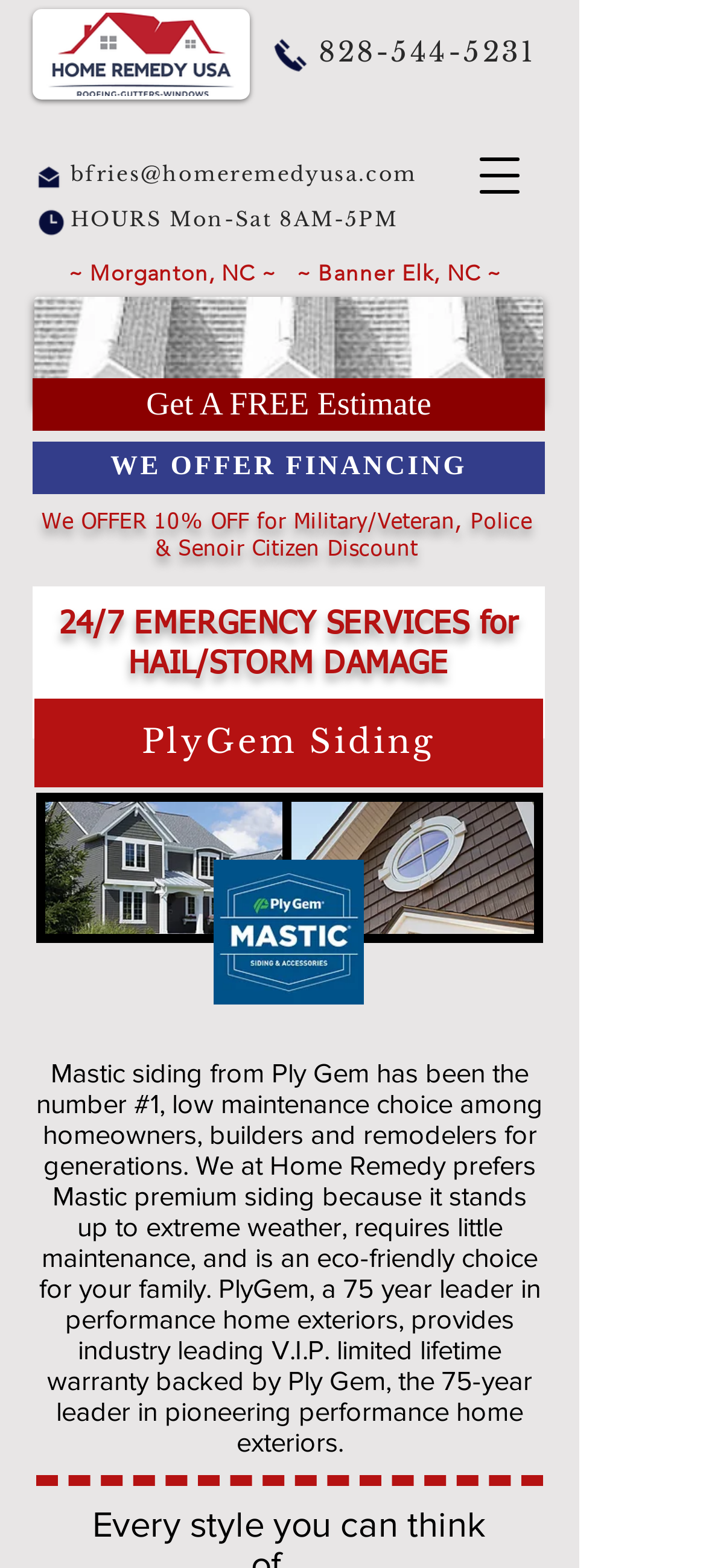What type of siding is preferred by Home Remedy?
Look at the image and construct a detailed response to the question.

I found the preferred siding type by reading the static text element that describes the benefits of Mastic siding. This element is located in the middle of the webpage, indicating that it is a key feature of the webpage.